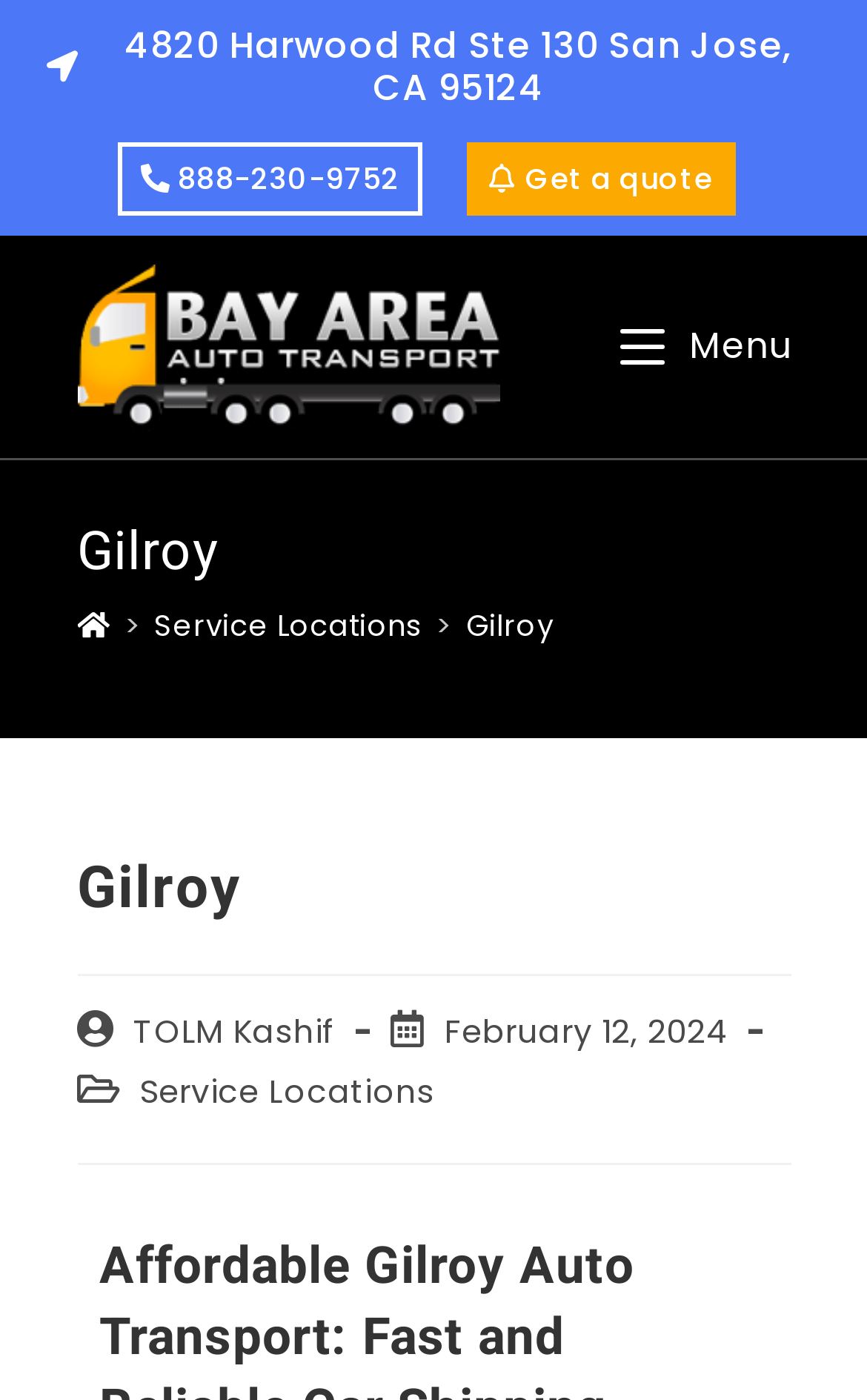What is the purpose of the 'Get a quote' link?
Based on the screenshot, answer the question with a single word or phrase.

To get a quote for auto transport services